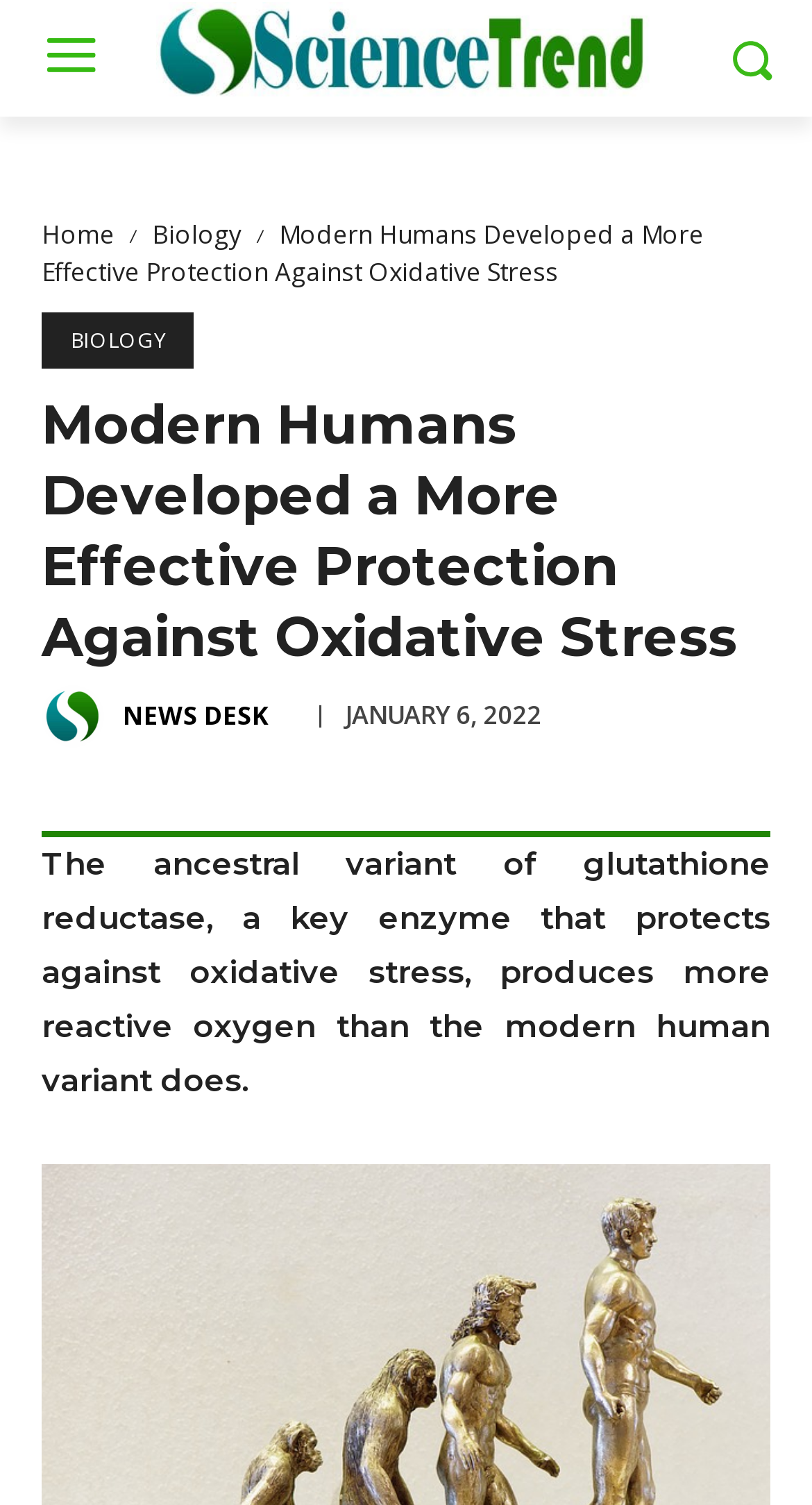Can you locate the main headline on this webpage and provide its text content?

Modern Humans Developed a More Effective Protection Against Oxidative Stress